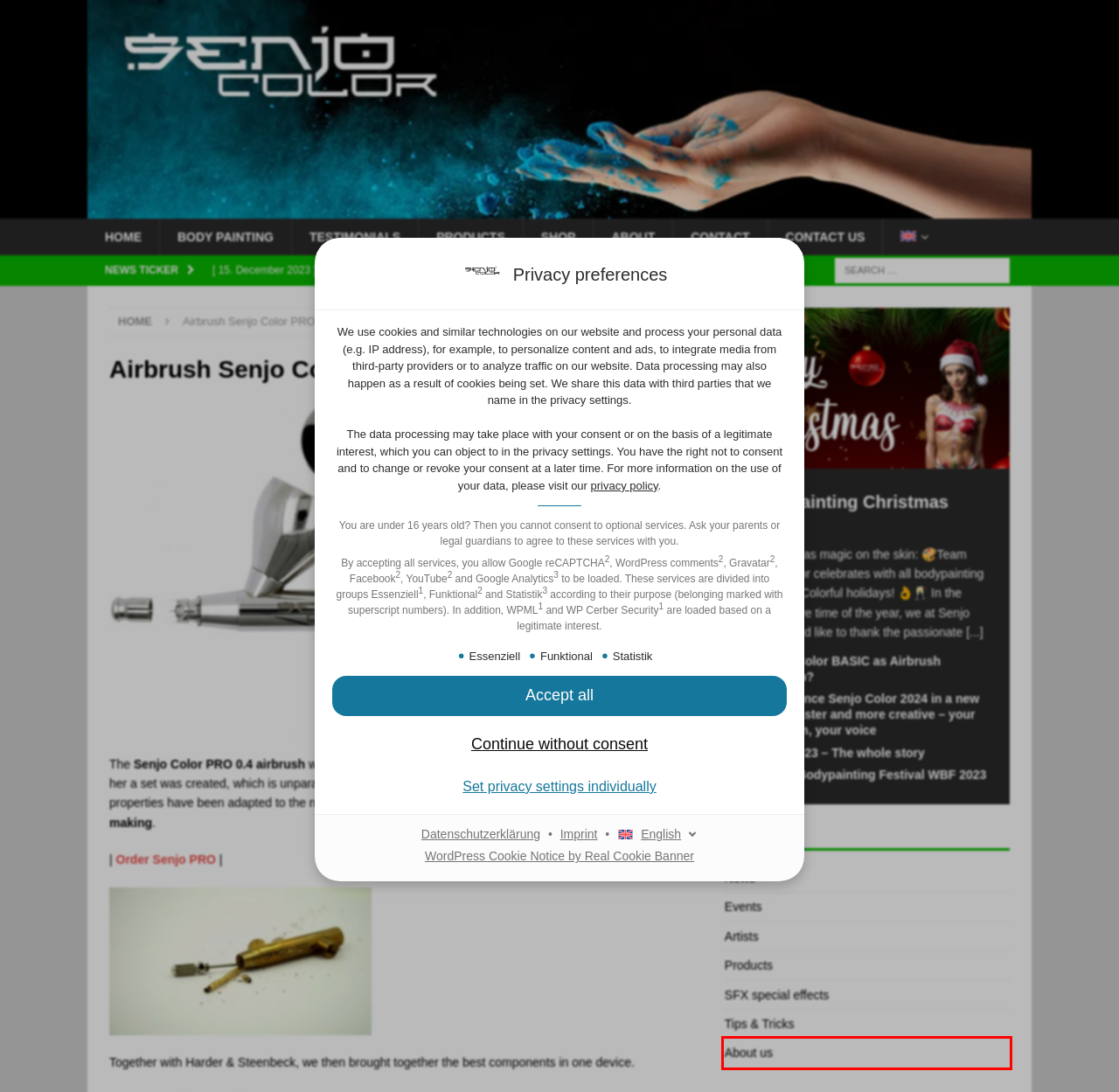You are provided with a screenshot of a webpage containing a red rectangle bounding box. Identify the webpage description that best matches the new webpage after the element in the bounding box is clicked. Here are the potential descriptions:
A. Discover The Fascinating World Of Body Painting With Senjo Color
B. Privacy Policy - Senjo Color - World Of Bodypainting
C. About Us - Senjo Color - World Of Bodypainting
D. Bodypainting Christmas 2023 - Senjo Color - World Of Bodypainting
E. Insider Tip From A Professional: Airbrush Makeup With Senjo Color Basic
F. Body Painting With Senjo Color - Senjo Color - World Of Bodypainting
G. World Bodypainting Festival WBF 2023 - Senjo Color - World Of Bodypainting
H. Real Cookie Banner: GDPR & ePrivacy Cookie Consent

C